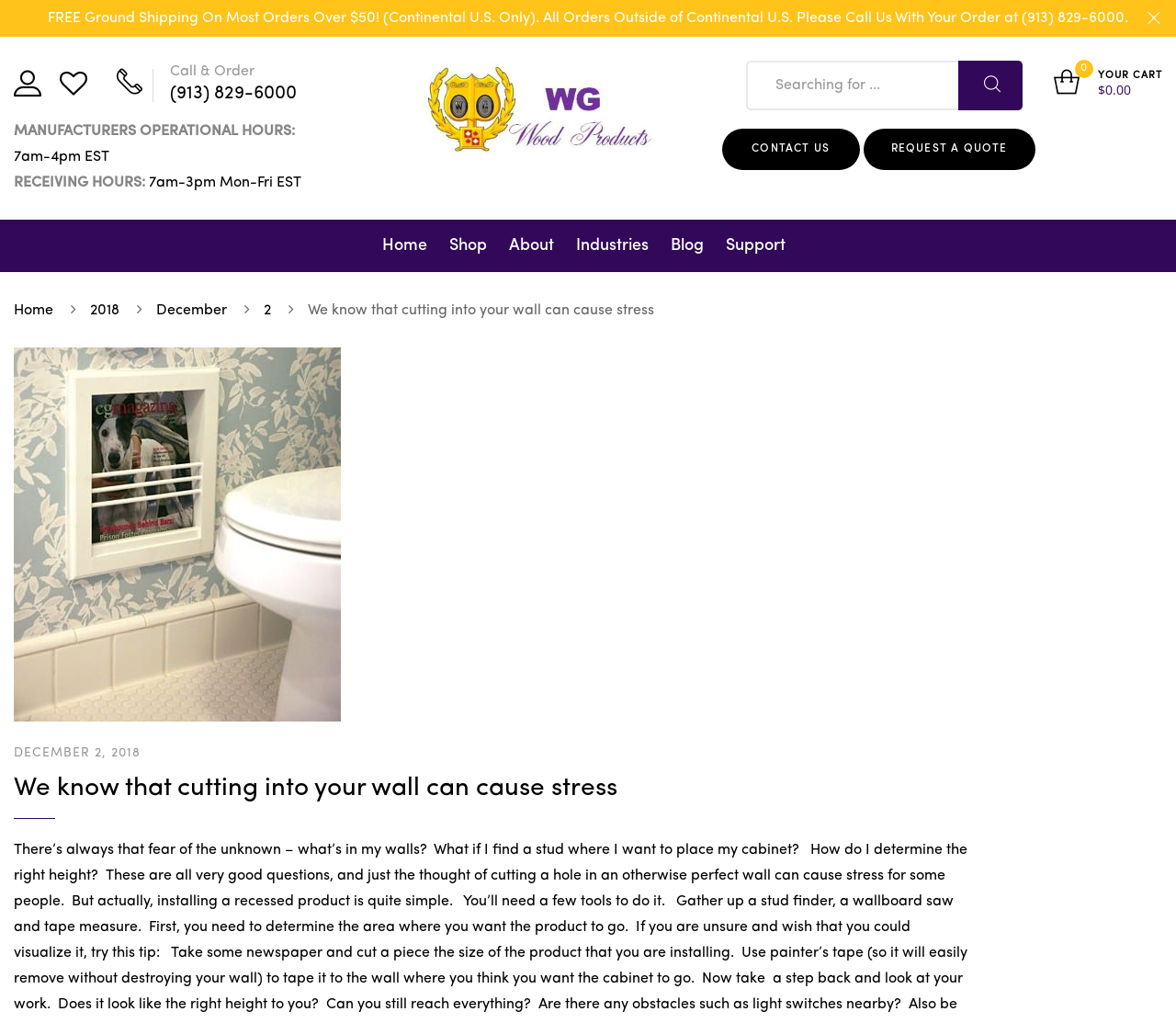What is the shipping policy?
Based on the visual, give a brief answer using one word or a short phrase.

Free Ground Shipping